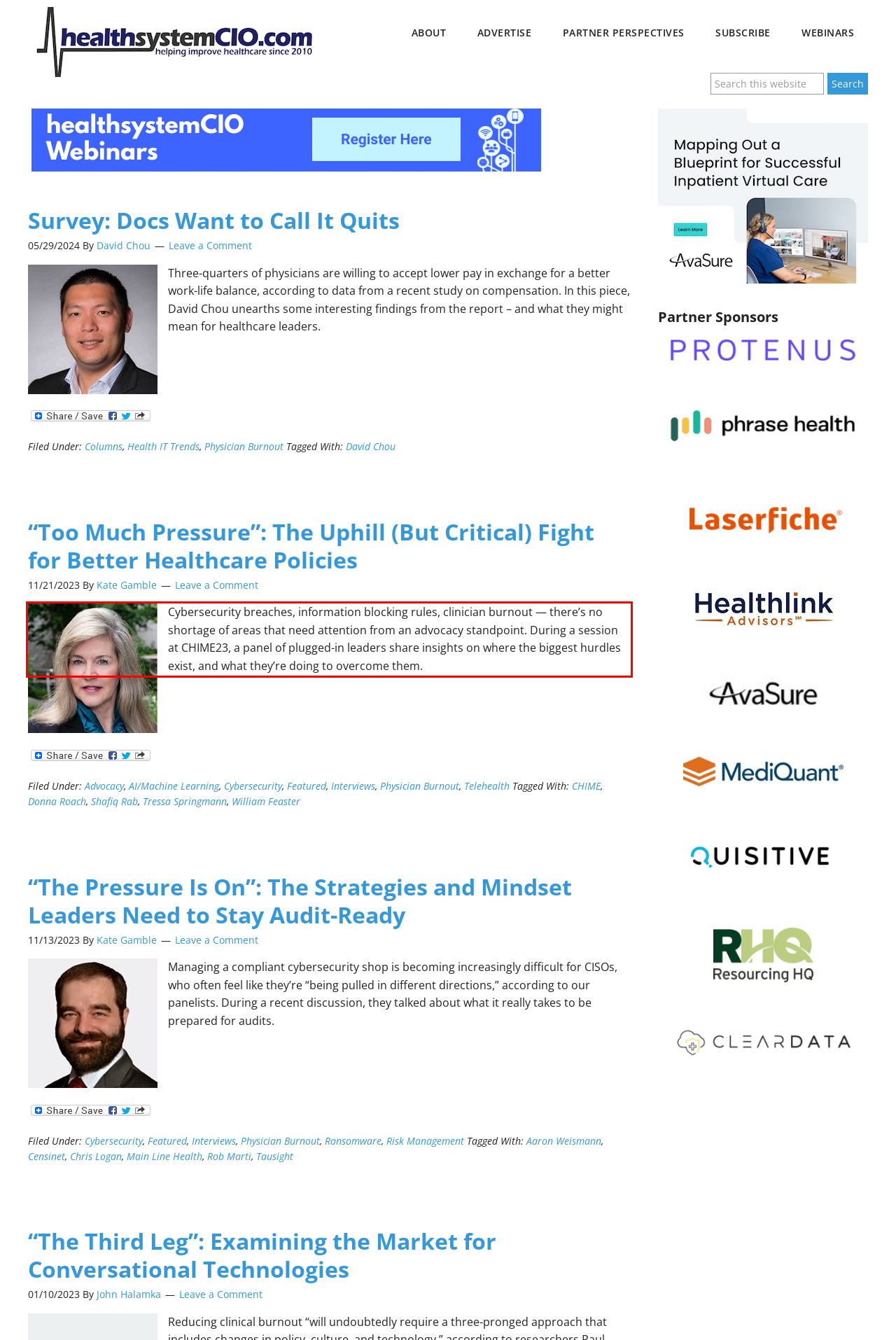You are given a webpage screenshot with a red bounding box around a UI element. Extract and generate the text inside this red bounding box.

Cybersecurity breaches, information blocking rules, clinician burnout — there’s no shortage of areas that need attention from an advocacy standpoint. During a session at CHIME23, a panel of plugged-in leaders share insights on where the biggest hurdles exist, and what they’re doing to overcome them.